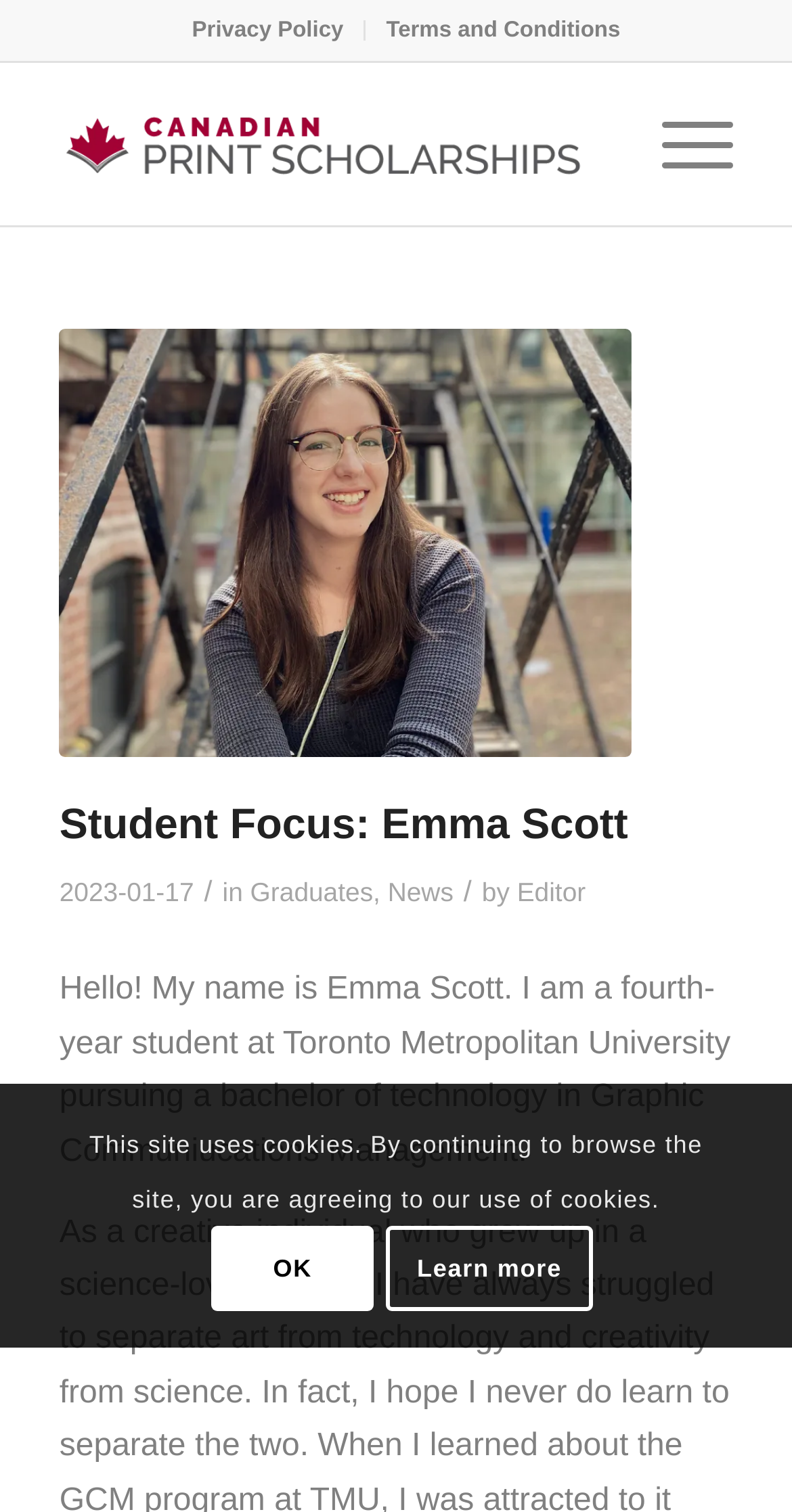Please analyze the image and provide a thorough answer to the question:
What is the date of the article?

The answer can be found in the time element in the header section of the webpage, which displays the date '2023-01-17'.